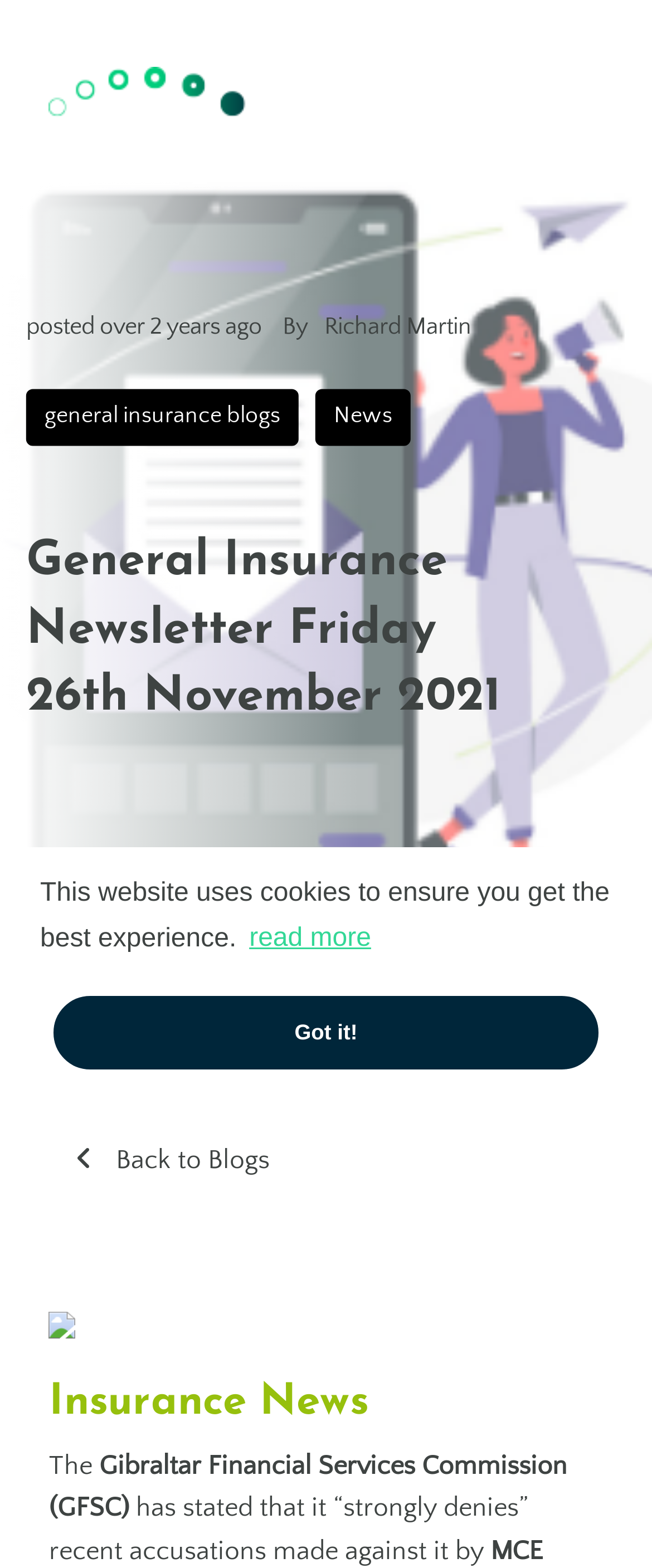What is the author of the latest article?
Using the visual information, respond with a single word or phrase.

Richard Martin